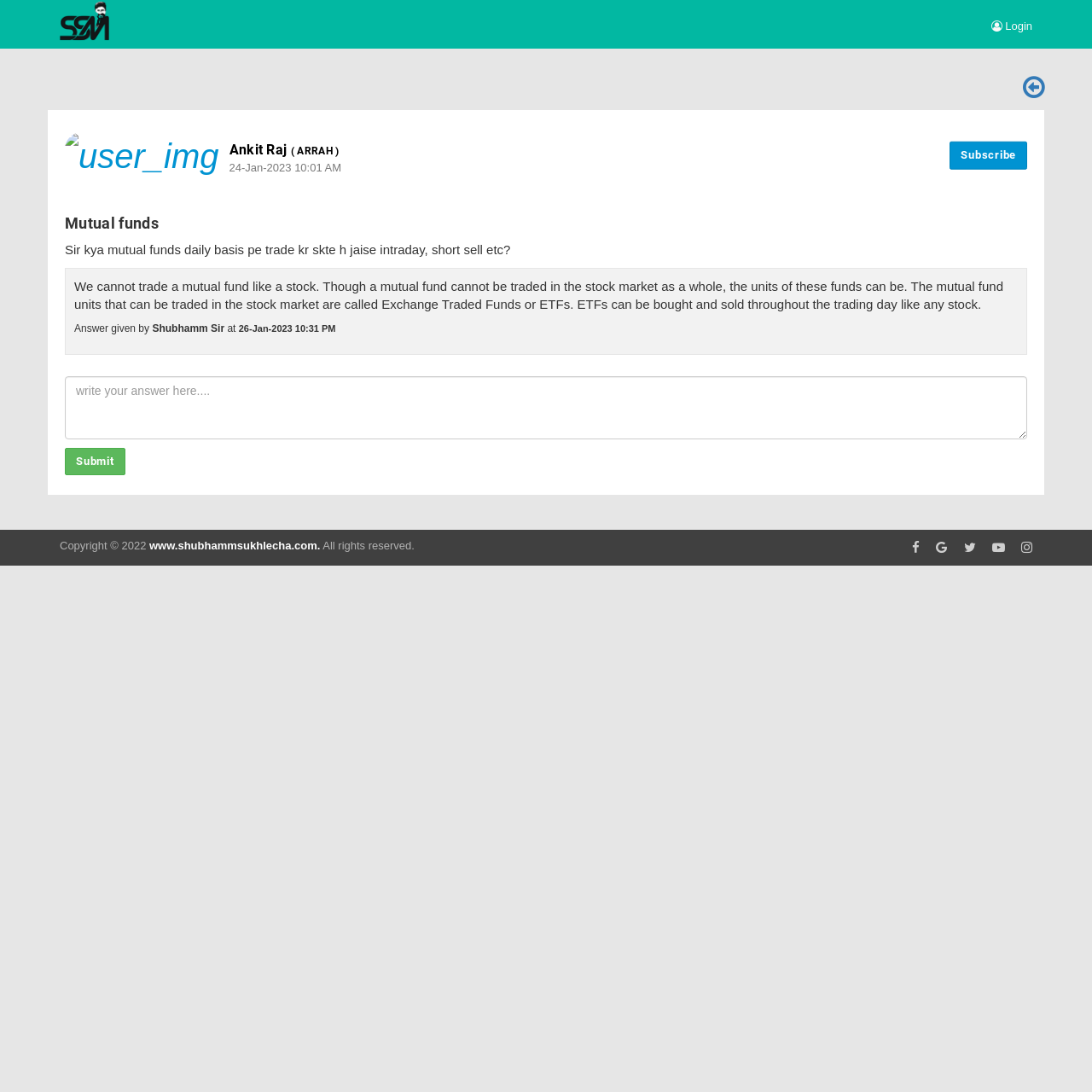Identify the bounding box for the described UI element. Provide the coordinates in (top-left x, top-left y, bottom-right x, bottom-right y) format with values ranging from 0 to 1: alt="Image Alternative text" title="Image Title"

[0.043, 0.0, 0.112, 0.039]